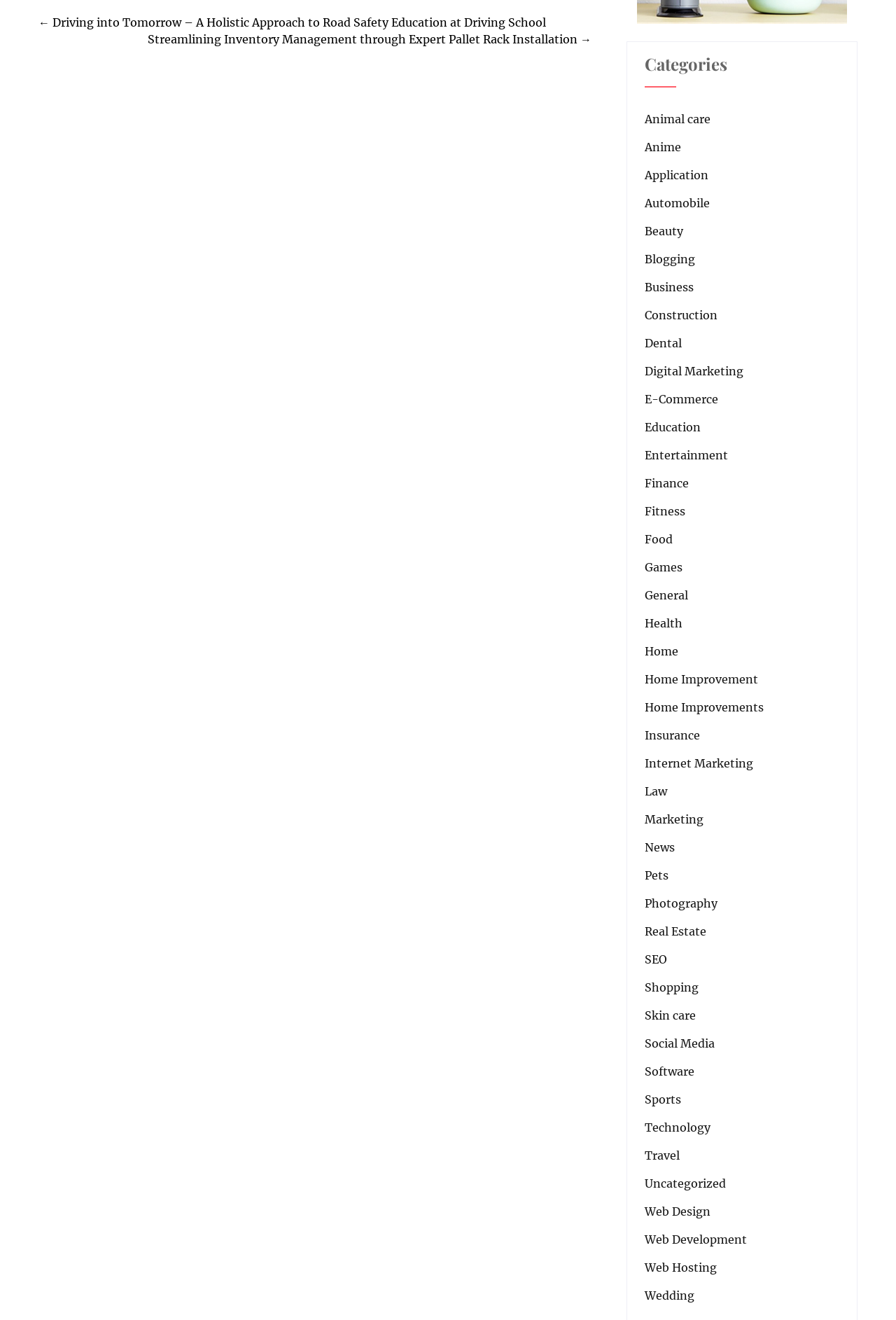How many links are there to other posts?
From the image, respond using a single word or phrase.

2